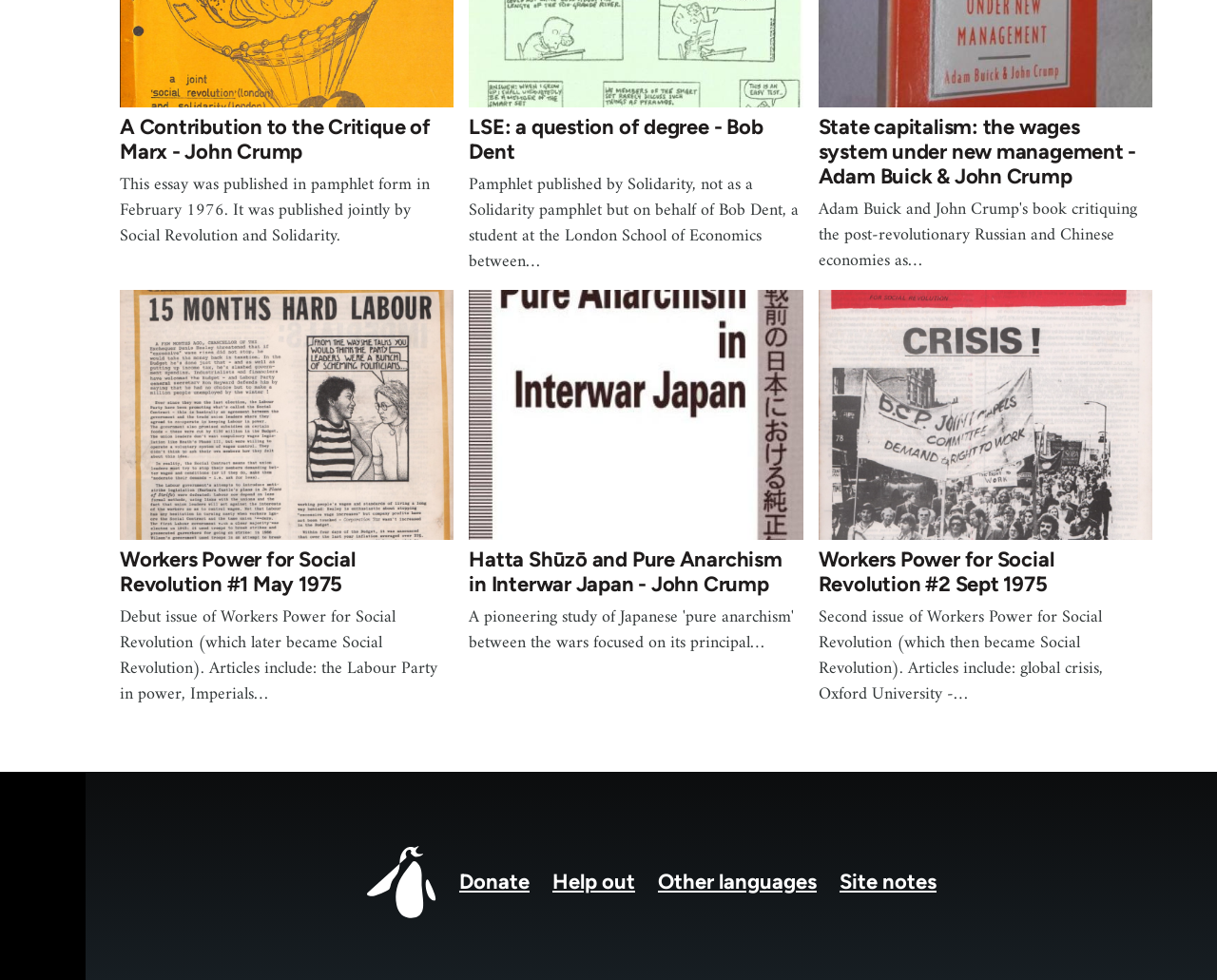Please find the bounding box coordinates for the clickable element needed to perform this instruction: "Donate to the website".

[0.377, 0.886, 0.435, 0.912]